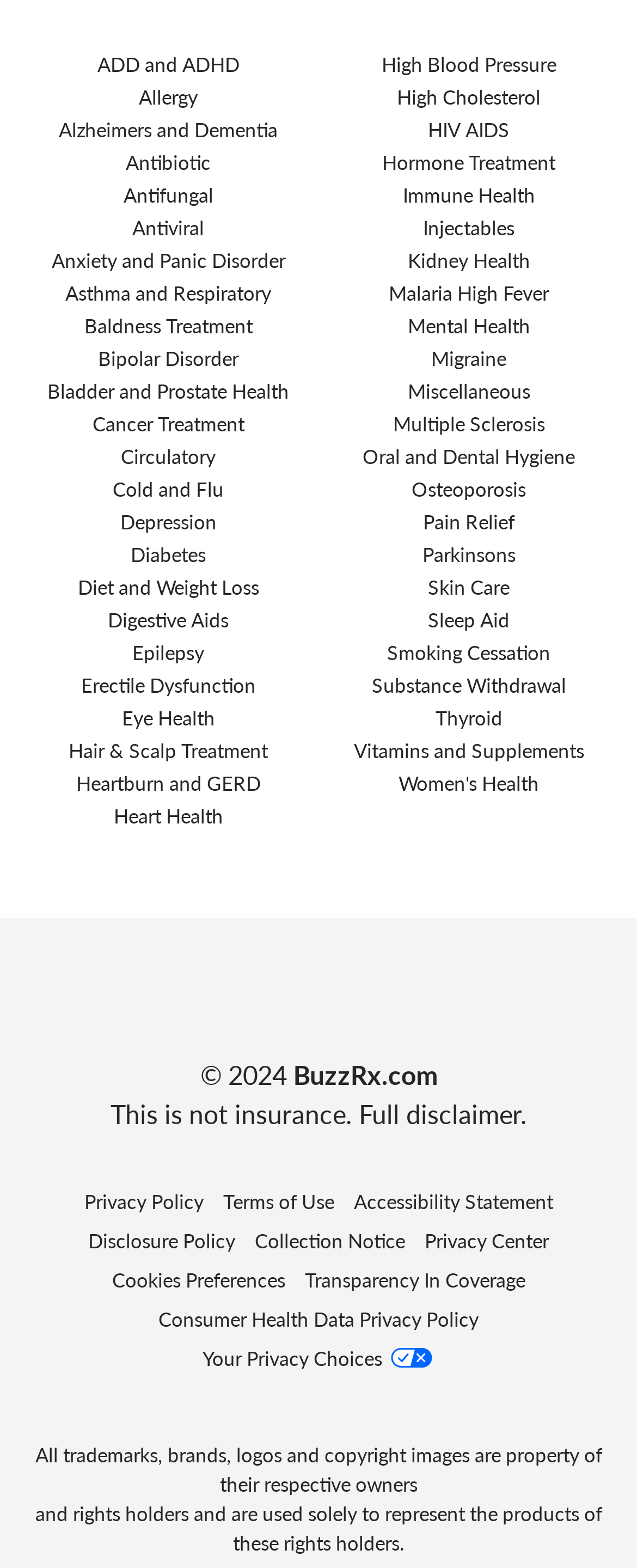What is the logo at the top left corner?
Based on the image, give a one-word or short phrase answer.

BuzzRx Logo